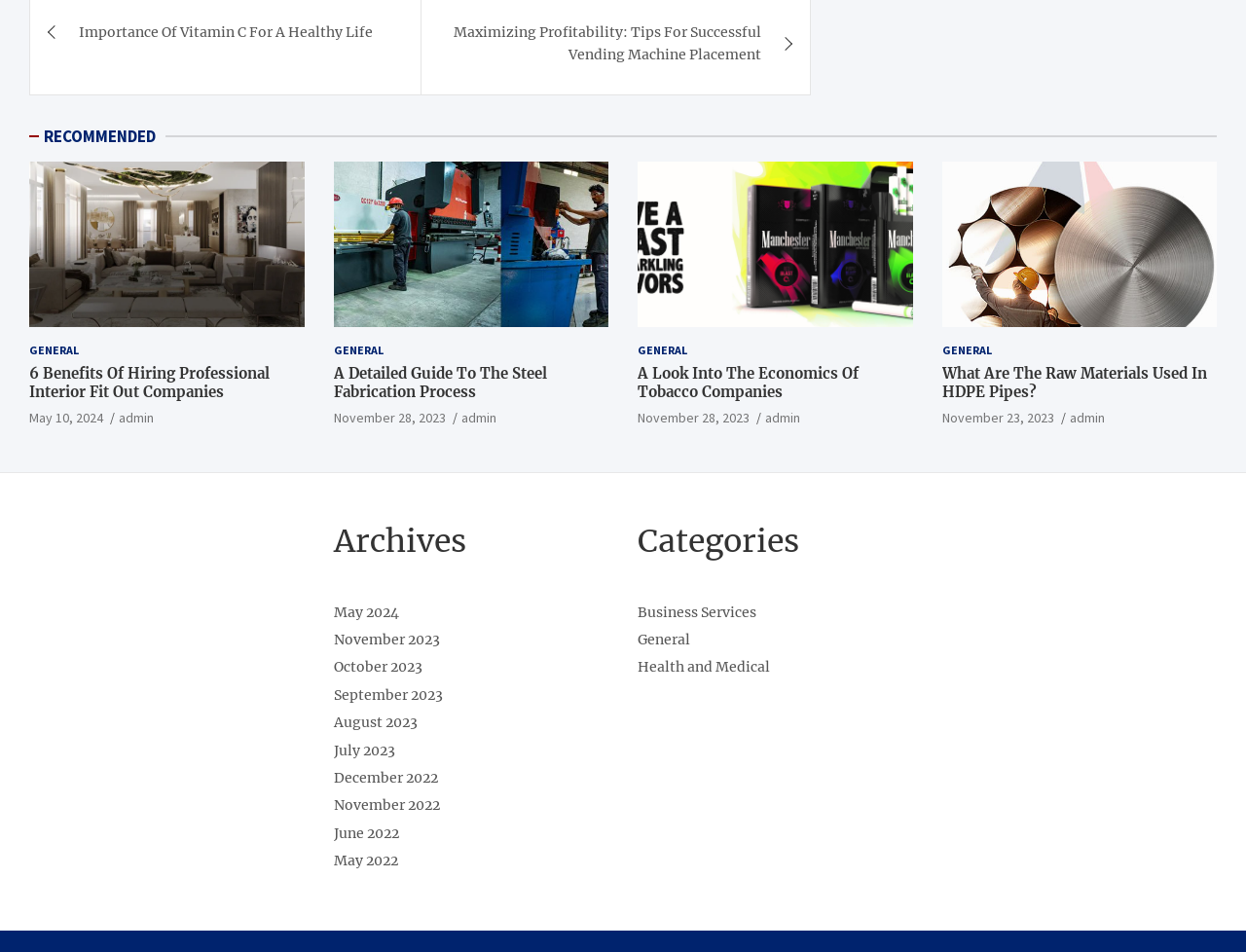Can you specify the bounding box coordinates of the area that needs to be clicked to fulfill the following instruction: "view the article about the steel fabrication process"?

[0.268, 0.17, 0.488, 0.343]